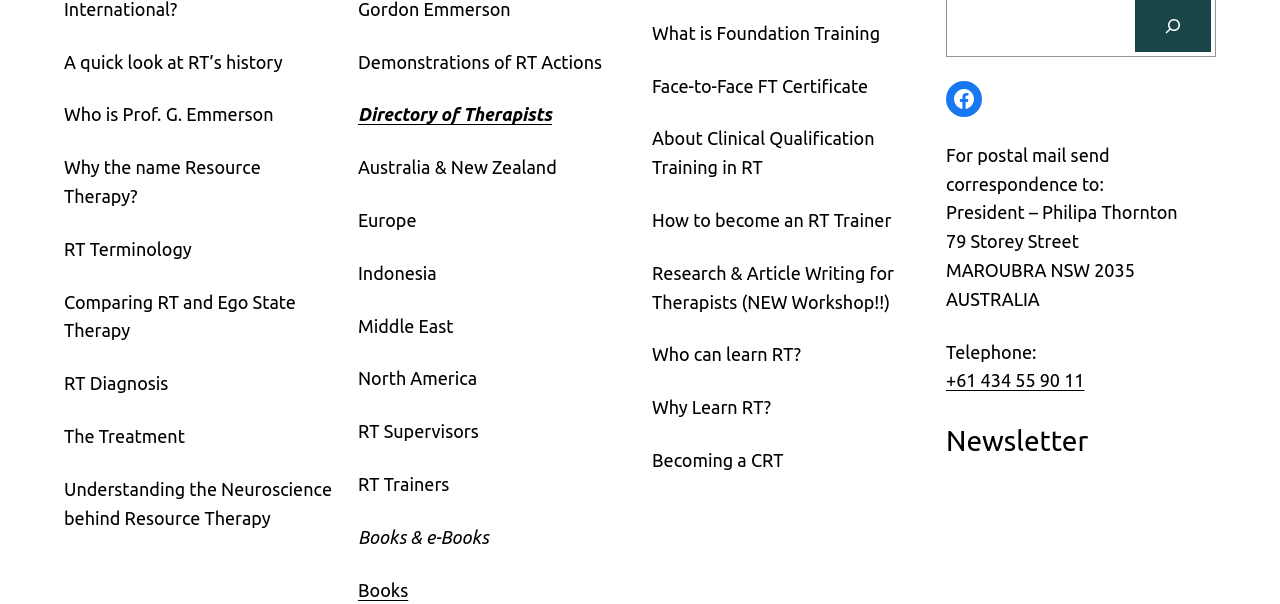Provide the bounding box coordinates of the HTML element this sentence describes: "+91". The bounding box coordinates consist of four float numbers between 0 and 1, i.e., [left, top, right, bottom].

None